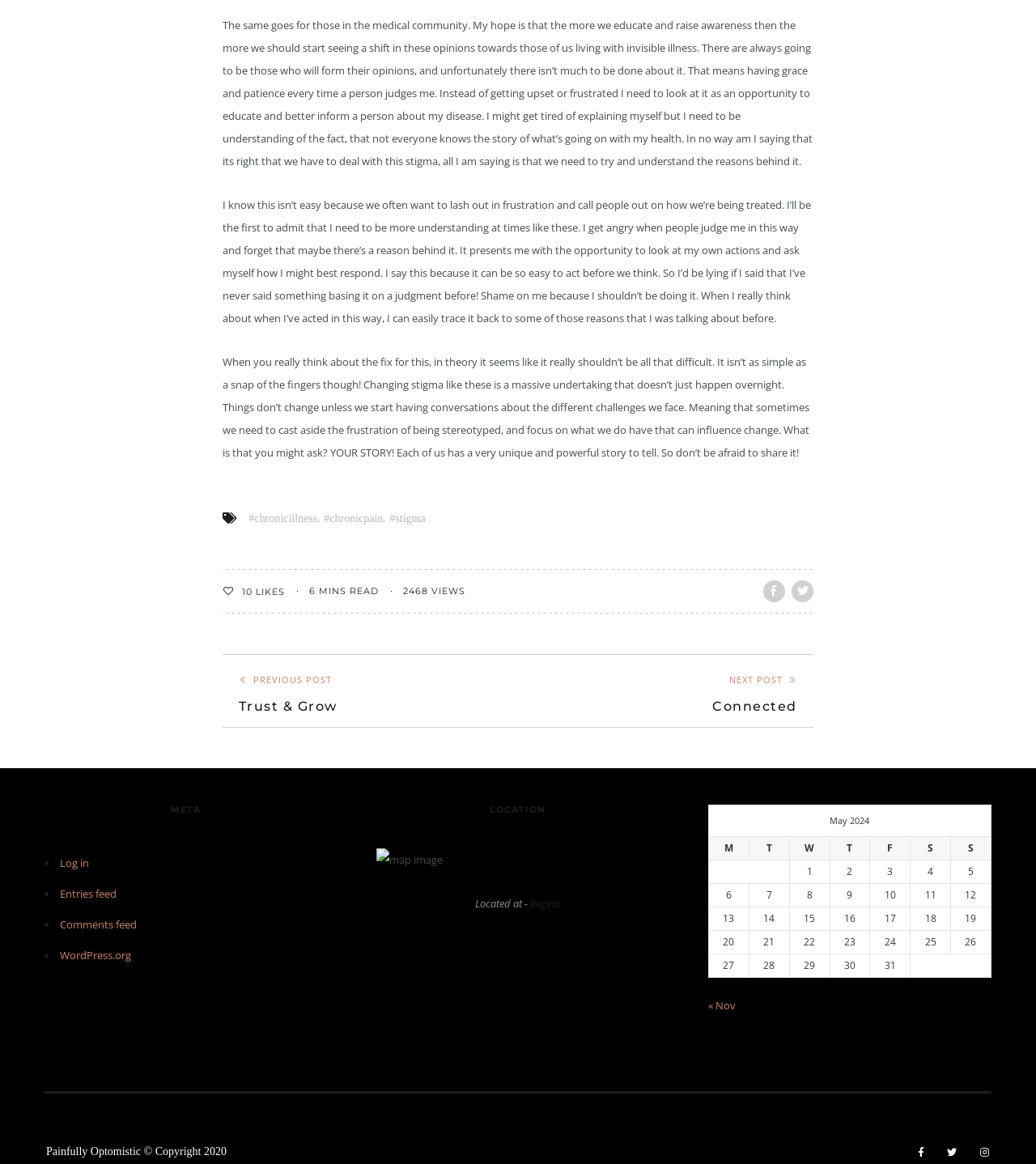Please identify the bounding box coordinates of the element that needs to be clicked to execute the following command: "Click the 'NEXT POST' button". Provide the bounding box using four float numbers between 0 and 1, formatted as [left, top, right, bottom].

[0.688, 0.574, 0.785, 0.613]